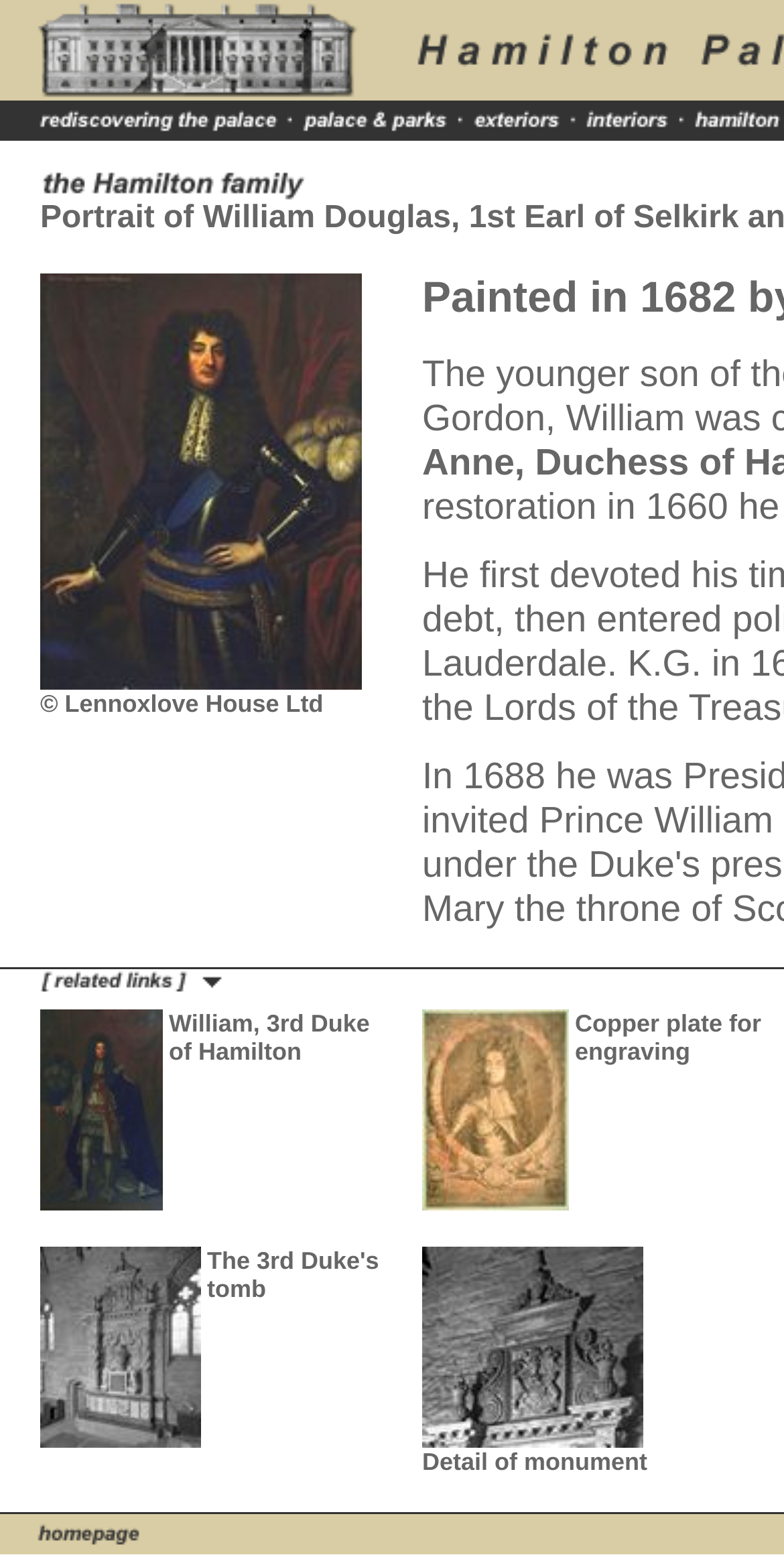Use a single word or phrase to respond to the question:
How many table cells are on this webpage?

34